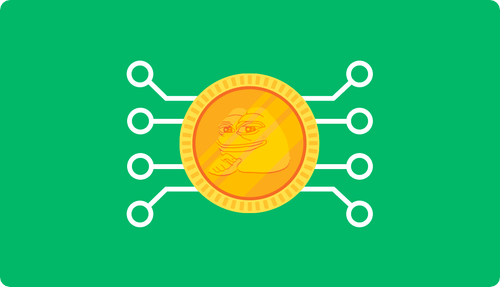Offer an in-depth caption for the image presented.

The image prominently features a stylized representation of PepeCoin, a cryptocurrency token inspired by the well-known internet meme, Pepe the Frog. Set against a vibrant green background, the design showcases a circular coin in golden hues, embellished with a digital illustration of Pepe, who has a thoughtful expression. This coin is connected to various lines that resemble circuit paths, suggesting the cryptocurrency's ties to the technology and digital landscape. This imagery reflects the nature of PepeCoin as a memecoin, which seeks to blend humor and community engagement in the cryptocurrency market. Released in April 2023, PepeCoin aims to leverage the cultural significance of the Pepe meme while navigating the evolving crypto environment.